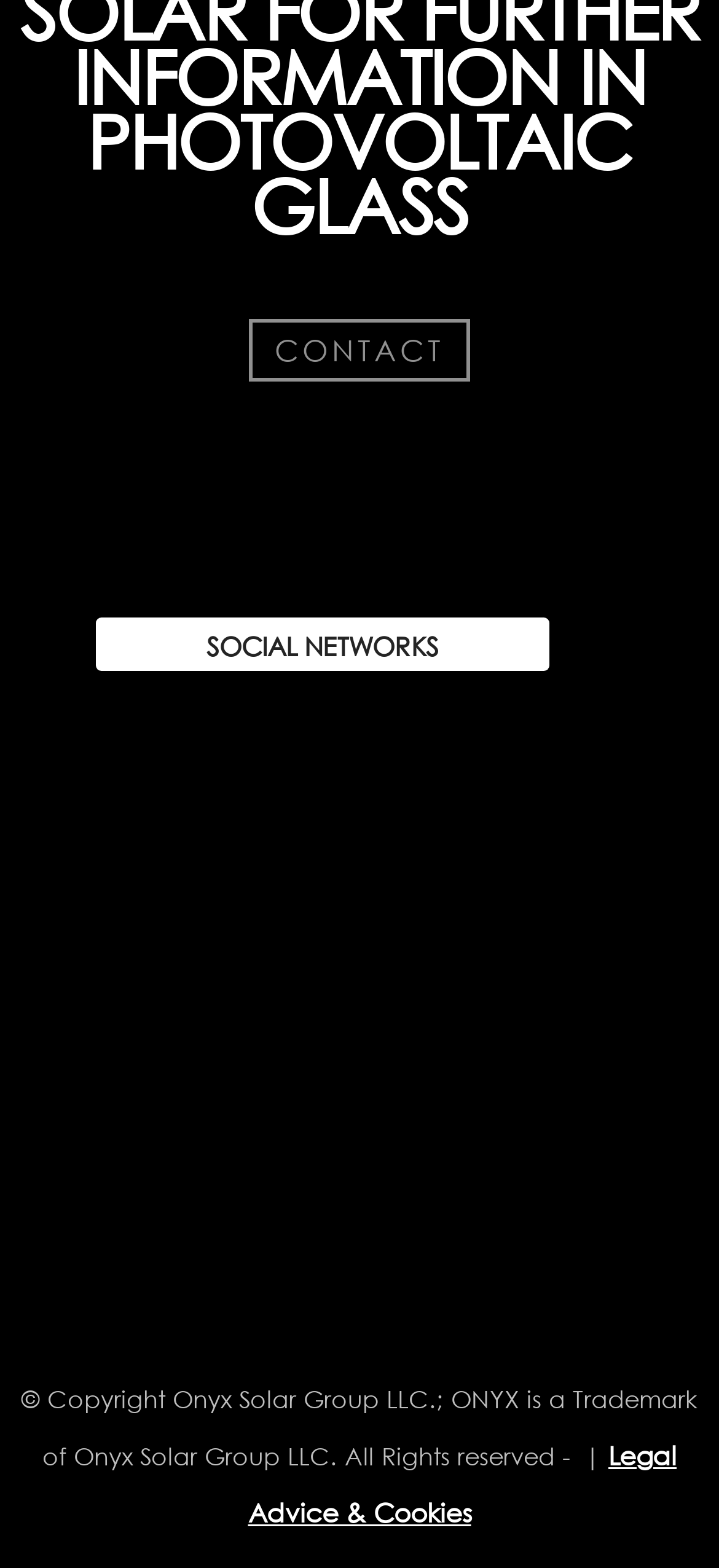Can you give a detailed response to the following question using the information from the image? What is the purpose of the 'Legal Advice & Cookies' link?

I found the link element with the text 'Legal Advice & Cookies' at the bottom of the page, which suggests it provides legal information and advice about cookies.